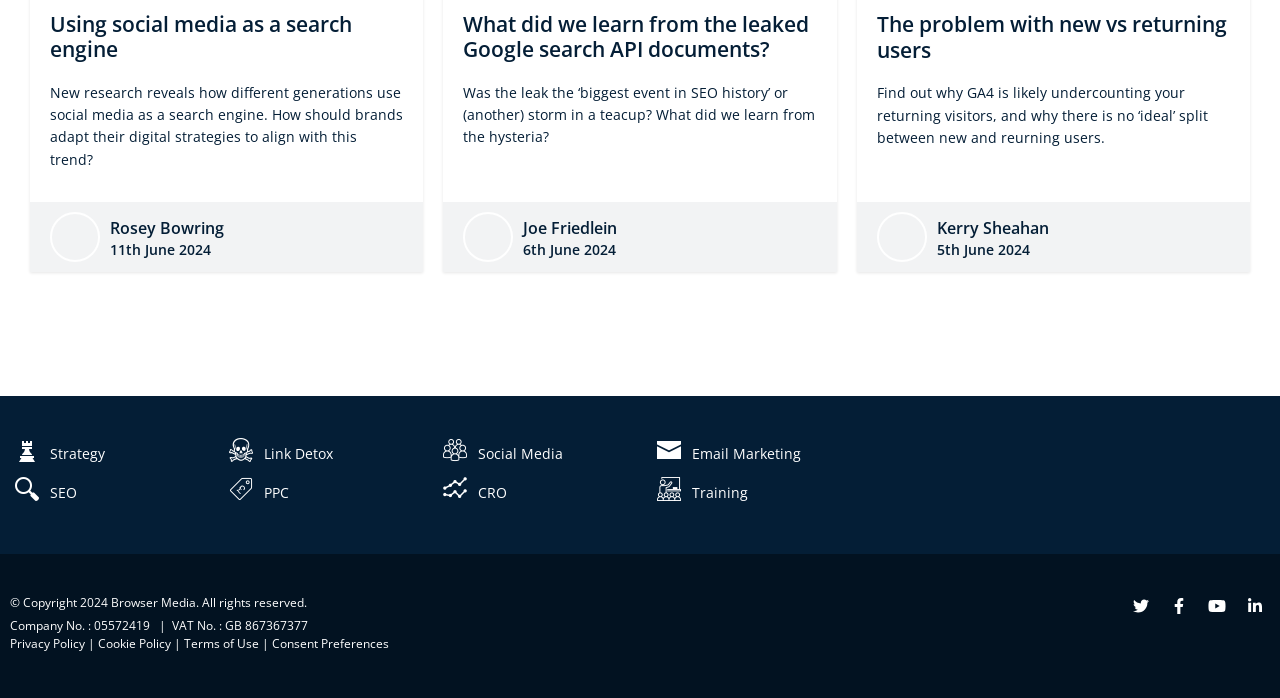Locate the bounding box of the UI element based on this description: "Consent Preferences". Provide four float numbers between 0 and 1 as [left, top, right, bottom].

[0.212, 0.91, 0.304, 0.934]